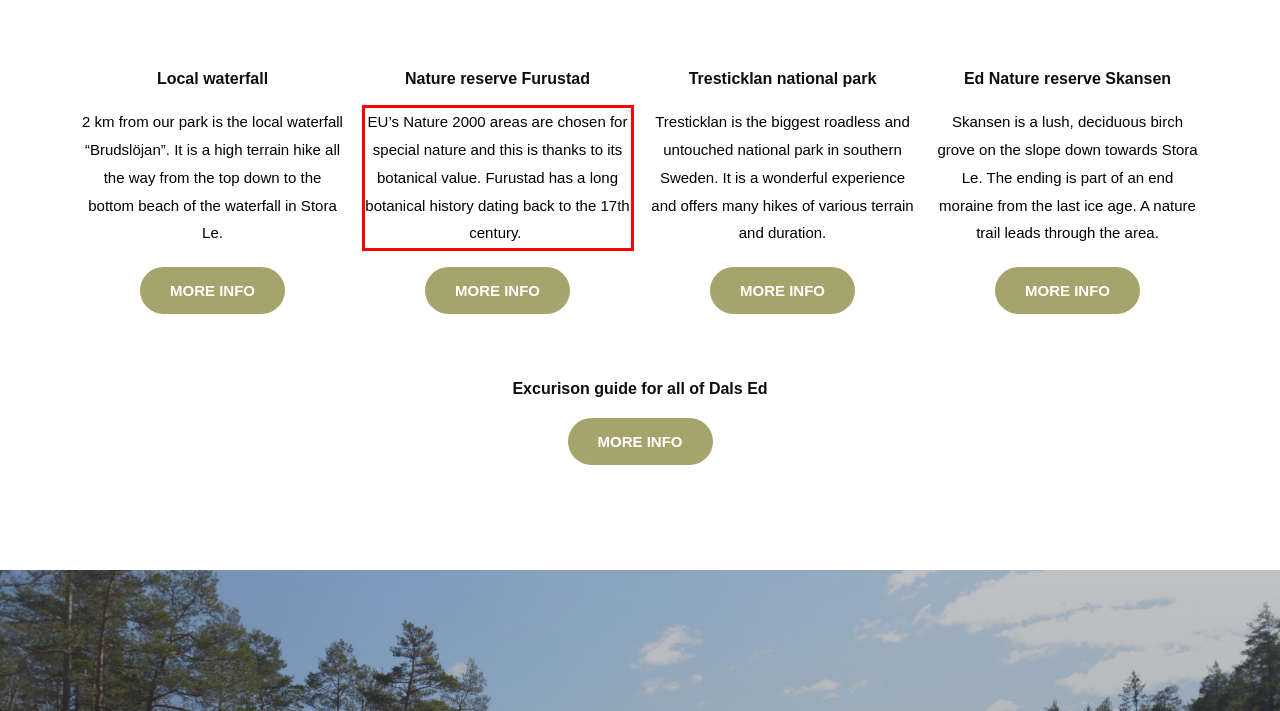Examine the screenshot of the webpage, locate the red bounding box, and perform OCR to extract the text contained within it.

EU’s Nature 2000 areas are chosen for special nature and this is thanks to its botanical value. Furustad has a long botanical history dating back to the 17th century.